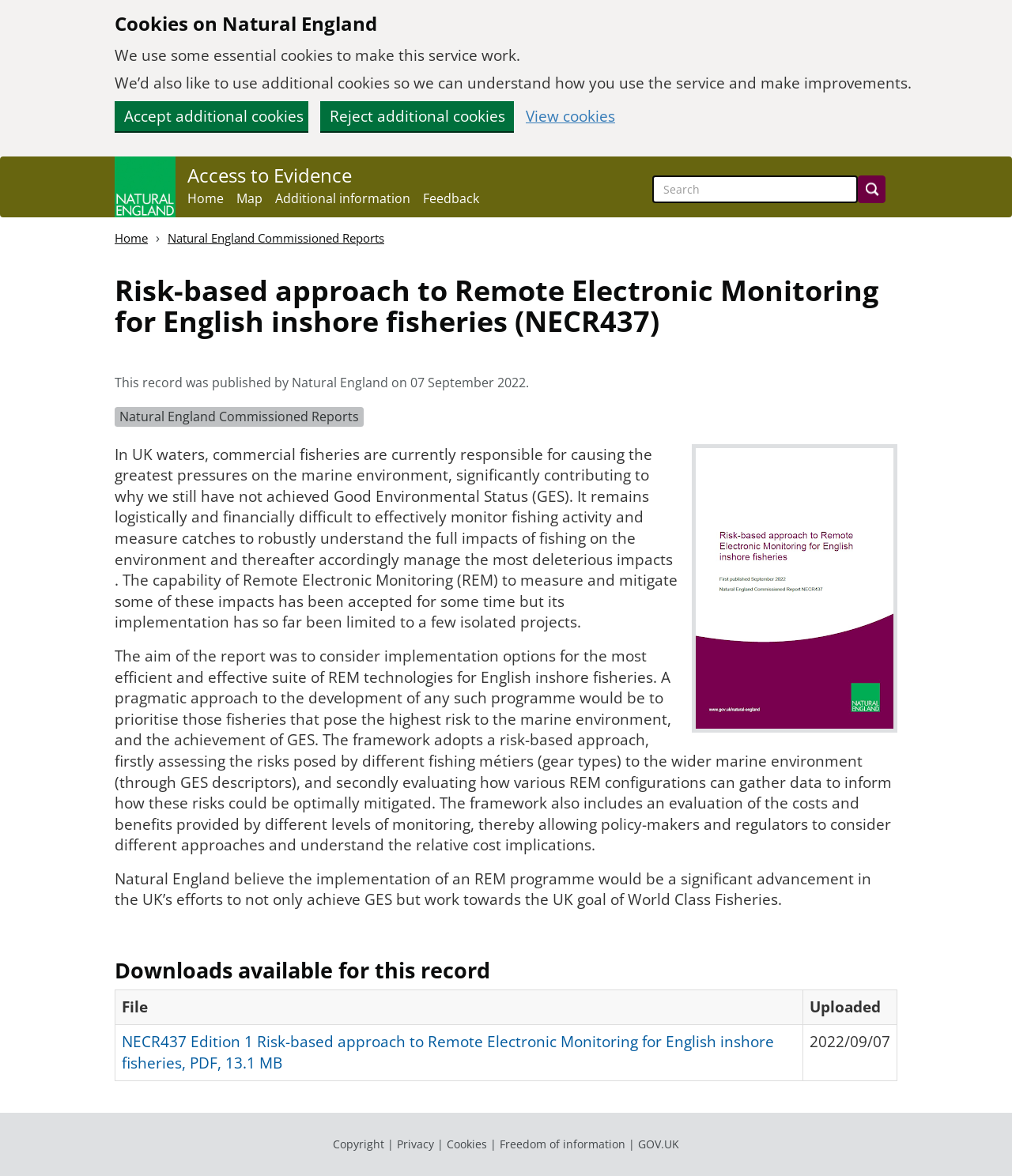What is the goal of the UK in terms of fisheries?
Answer the question with a single word or phrase, referring to the image.

World Class Fisheries